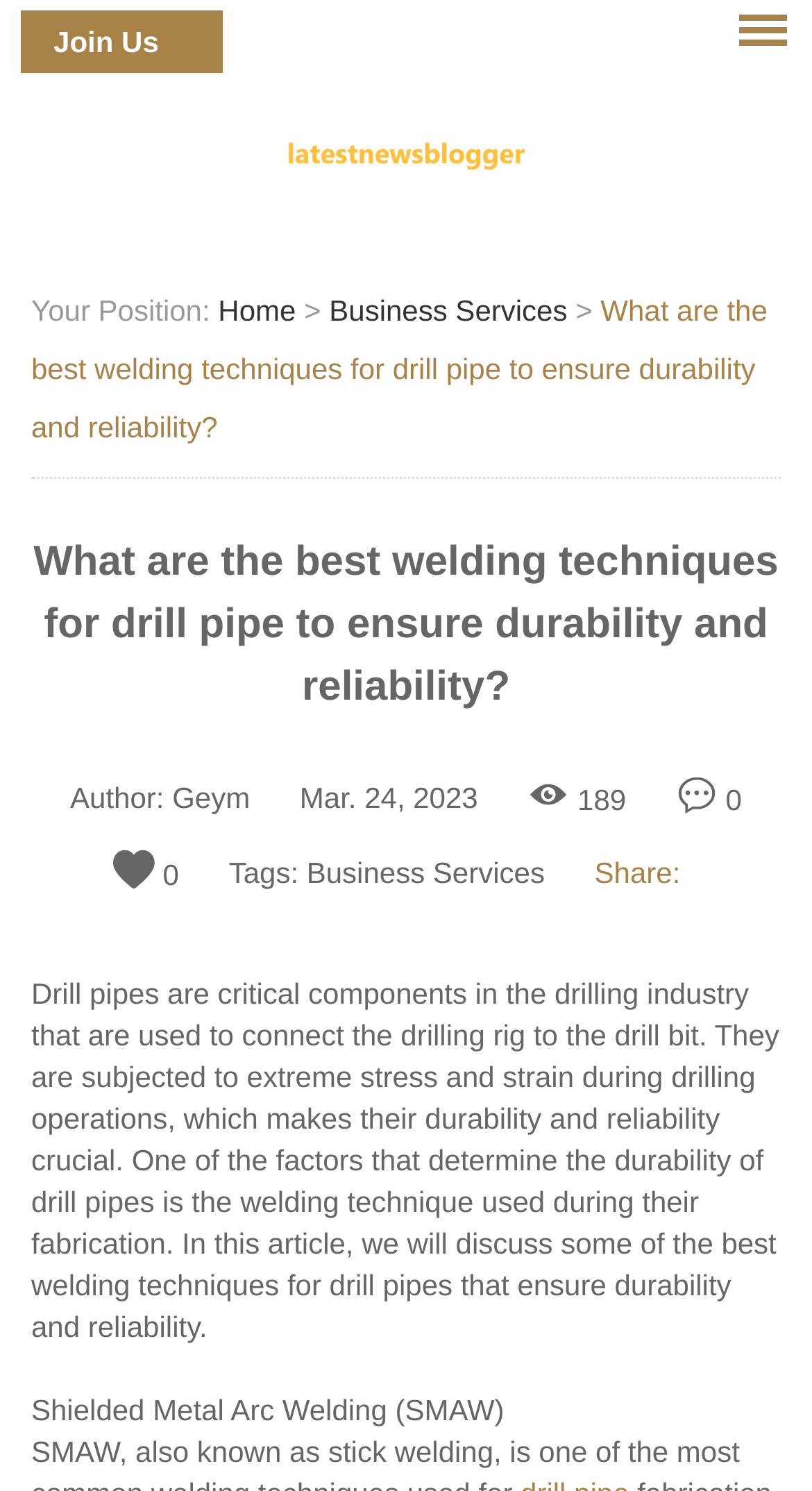Find the bounding box coordinates of the area to click in order to follow the instruction: "go to home page".

[0.346, 0.077, 0.654, 0.133]